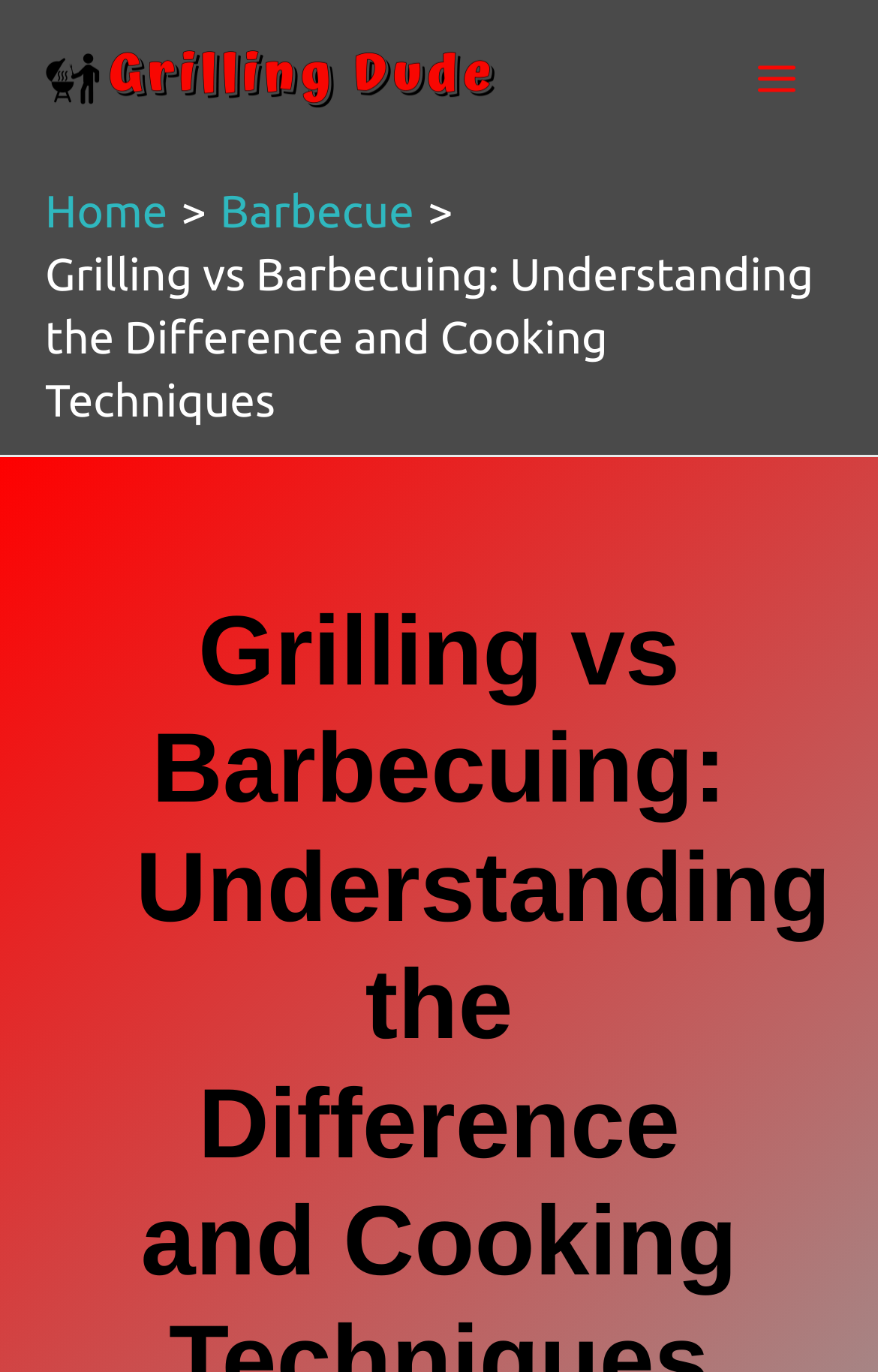Identify the bounding box of the HTML element described here: "Privacy policy". Provide the coordinates as four float numbers between 0 and 1: [left, top, right, bottom].

None